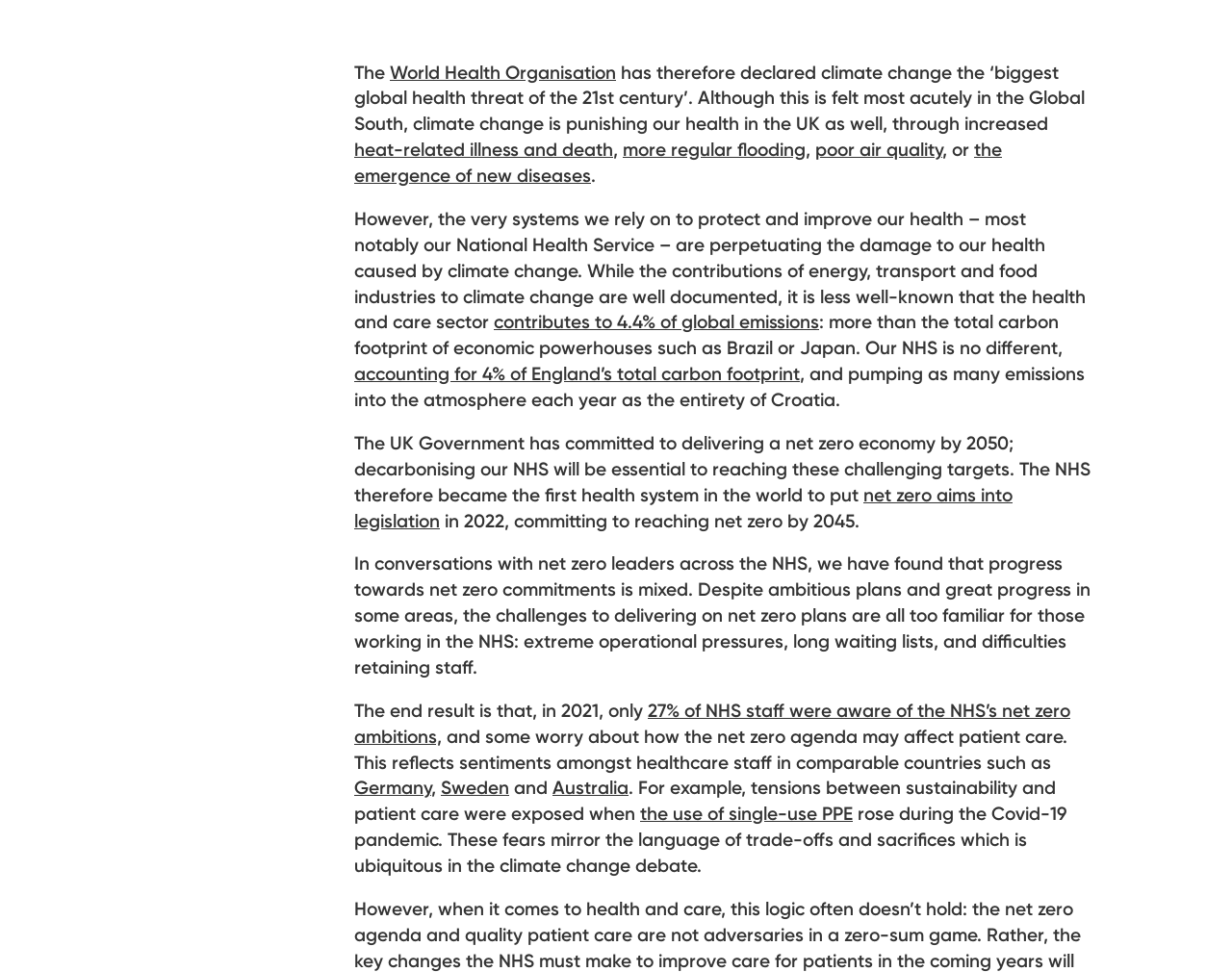Locate the bounding box coordinates of the element that needs to be clicked to carry out the instruction: "Learn about the emergence of new diseases". The coordinates should be given as four float numbers ranging from 0 to 1, i.e., [left, top, right, bottom].

[0.288, 0.142, 0.813, 0.192]